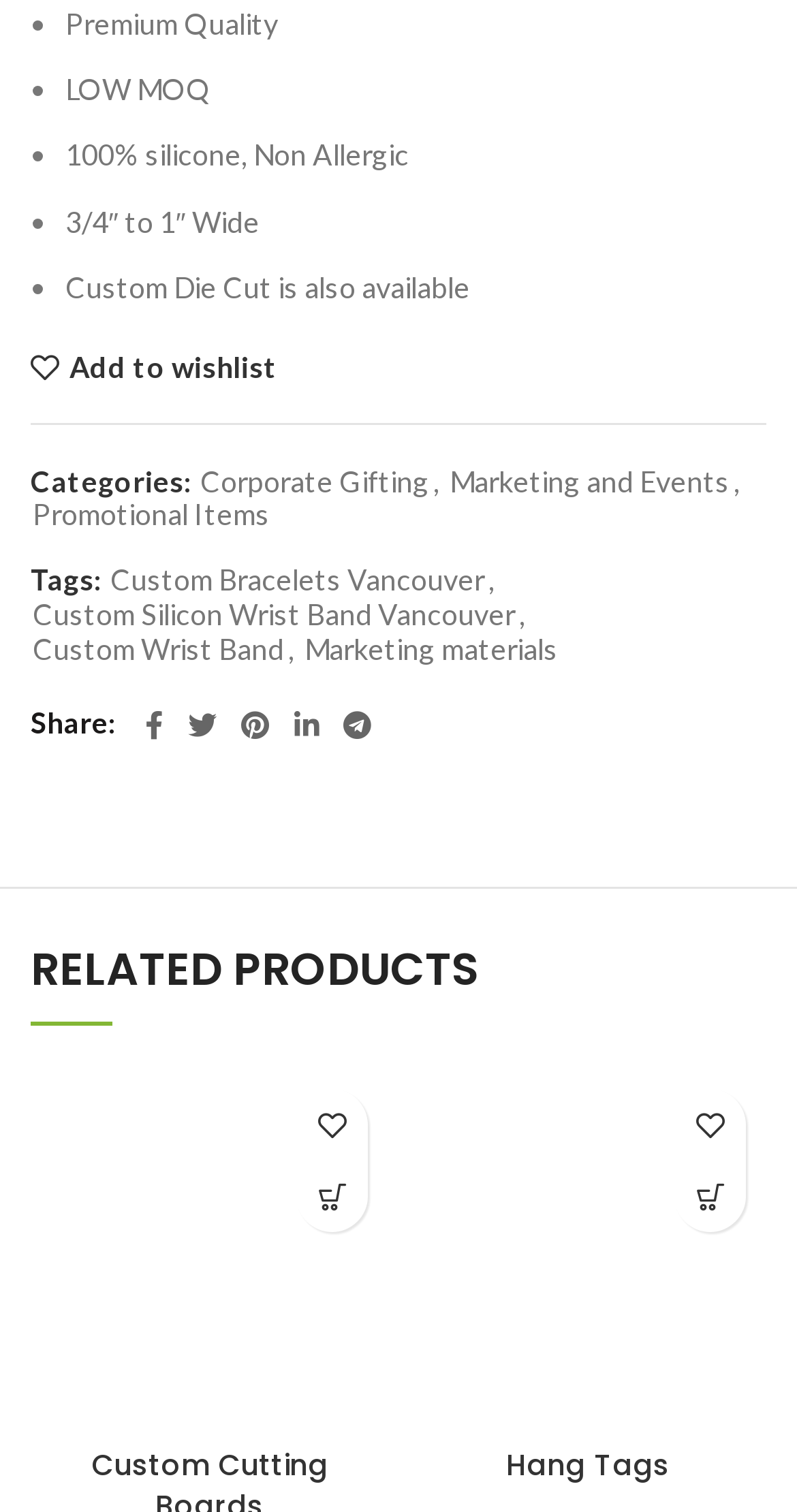Show me the bounding box coordinates of the clickable region to achieve the task as per the instruction: "Share on Facebook".

[0.167, 0.462, 0.221, 0.497]